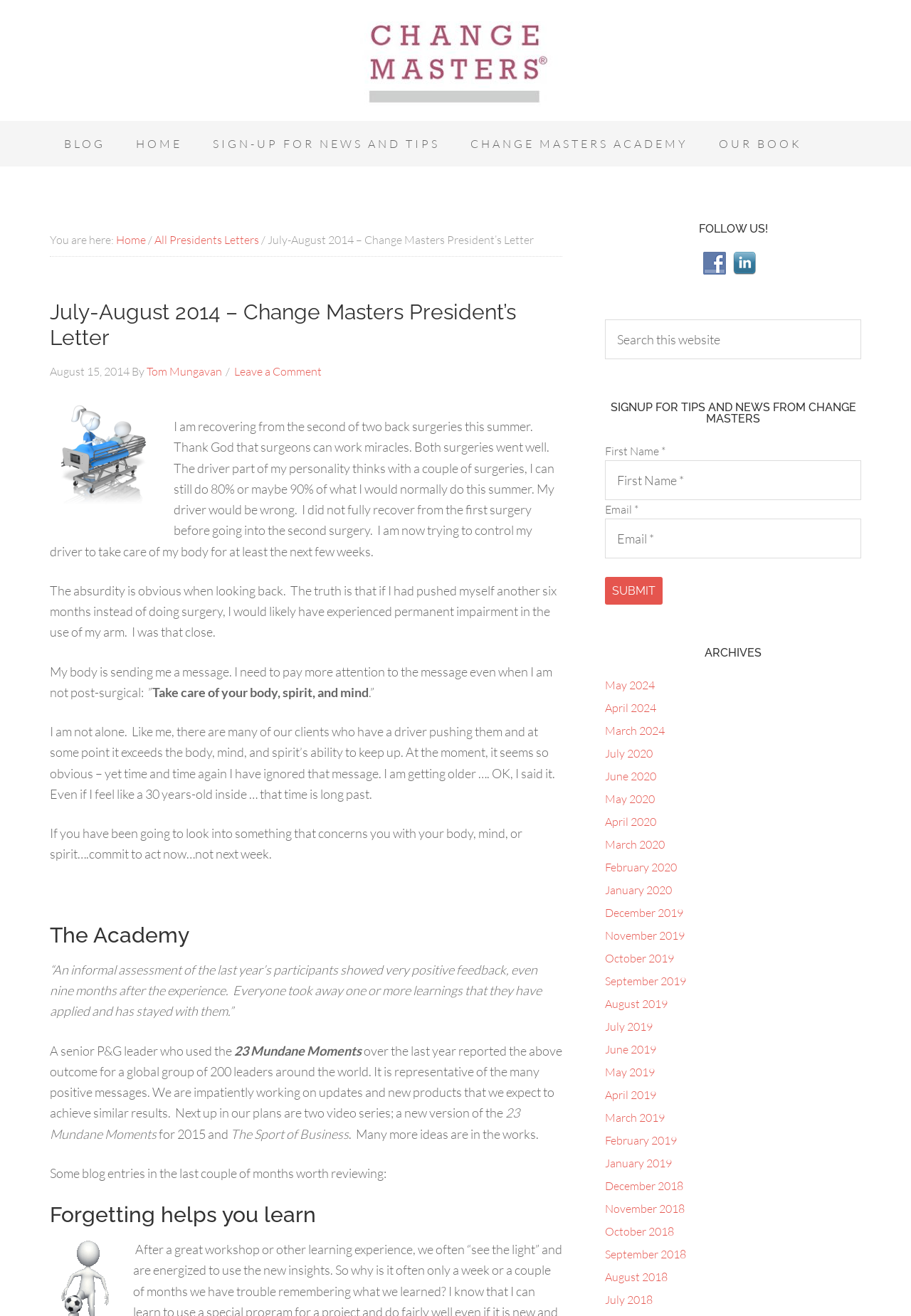Please determine the bounding box coordinates of the element's region to click for the following instruction: "Follow Us on Facebook".

[0.772, 0.194, 0.805, 0.205]